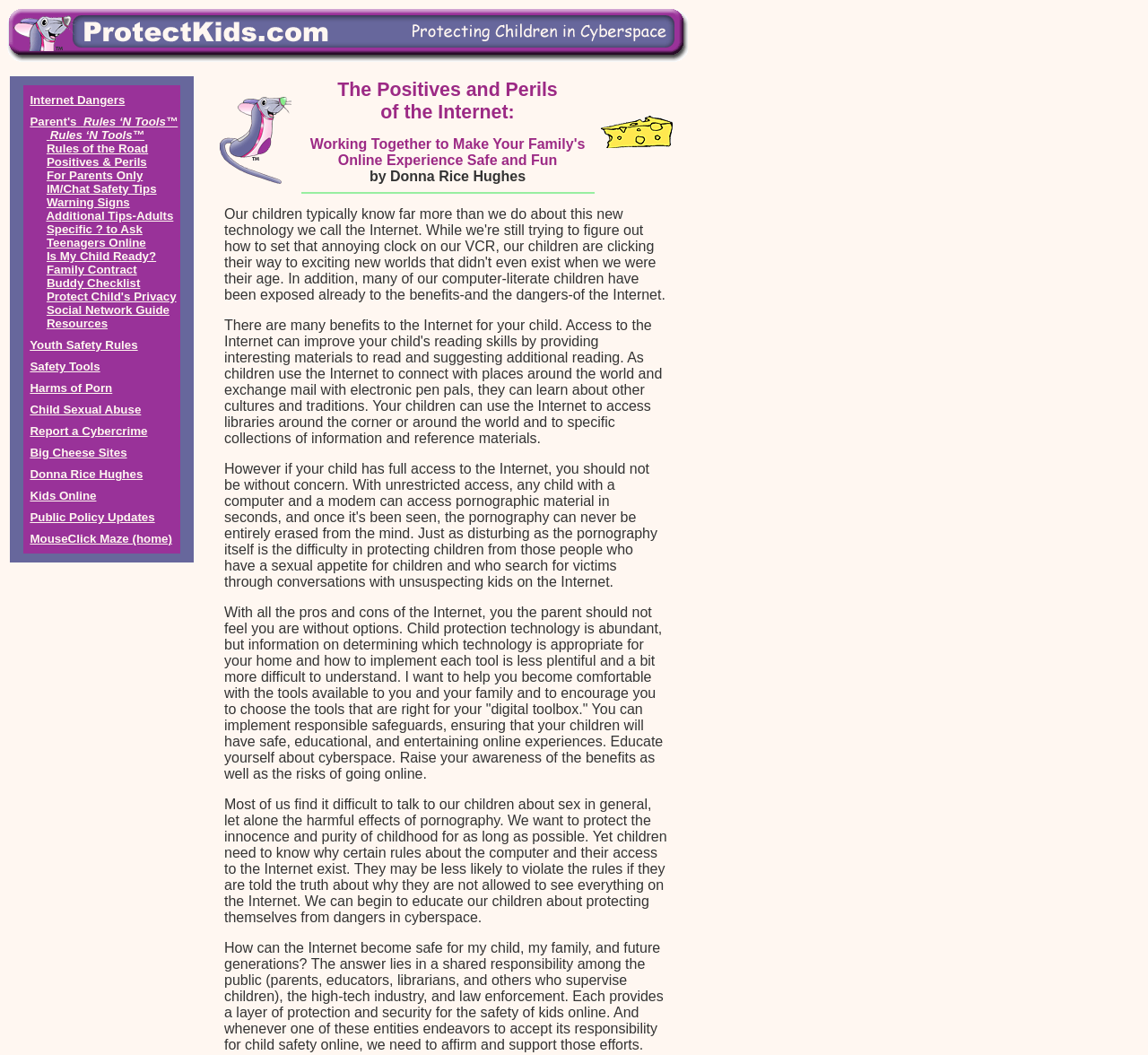Find the bounding box coordinates for the UI element that matches this description: "Parent's Rules ‘N Tools™".

[0.026, 0.109, 0.155, 0.122]